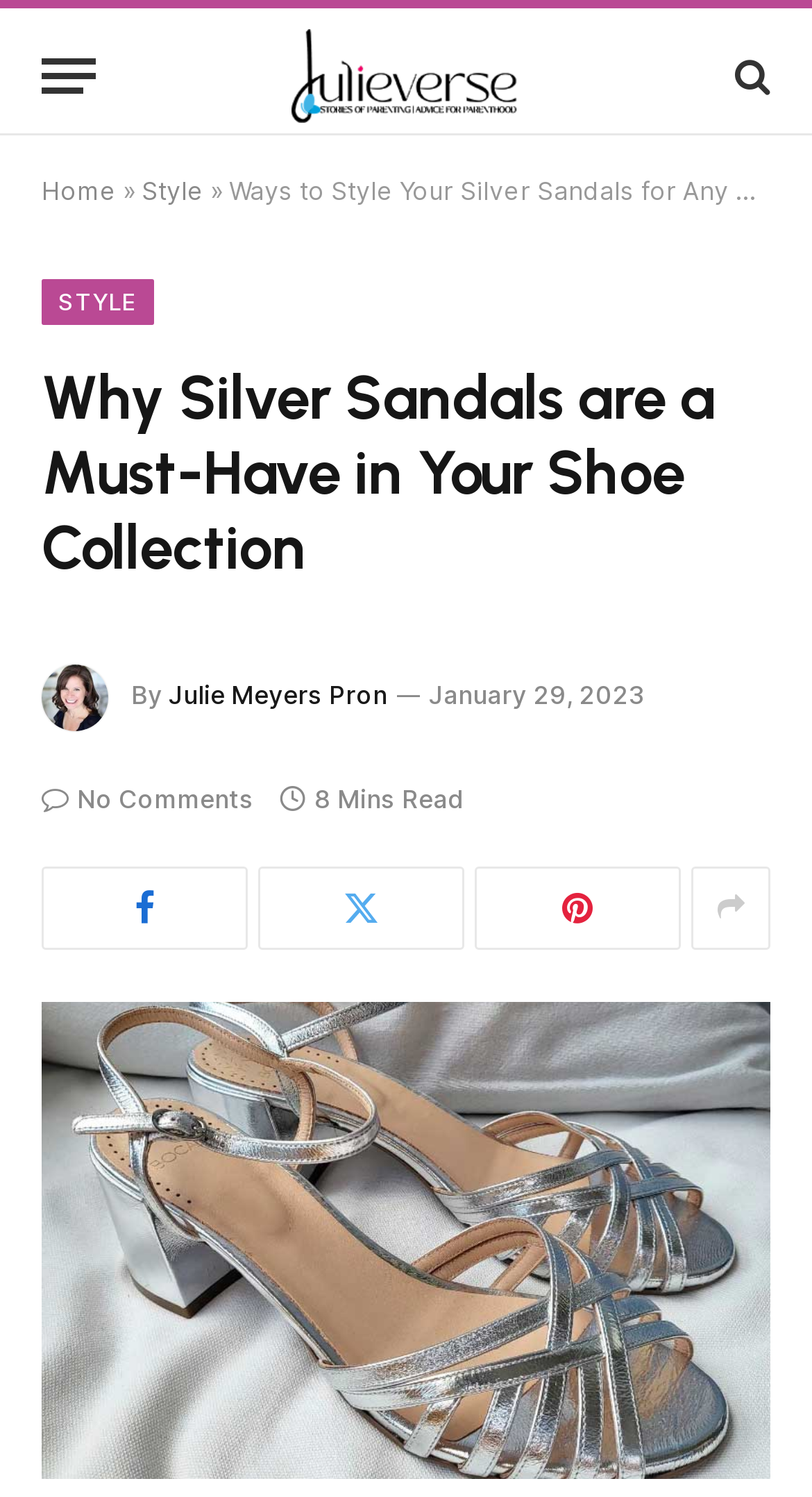Please determine the bounding box coordinates of the element to click in order to execute the following instruction: "Go to the home page". The coordinates should be four float numbers between 0 and 1, specified as [left, top, right, bottom].

[0.051, 0.117, 0.144, 0.138]